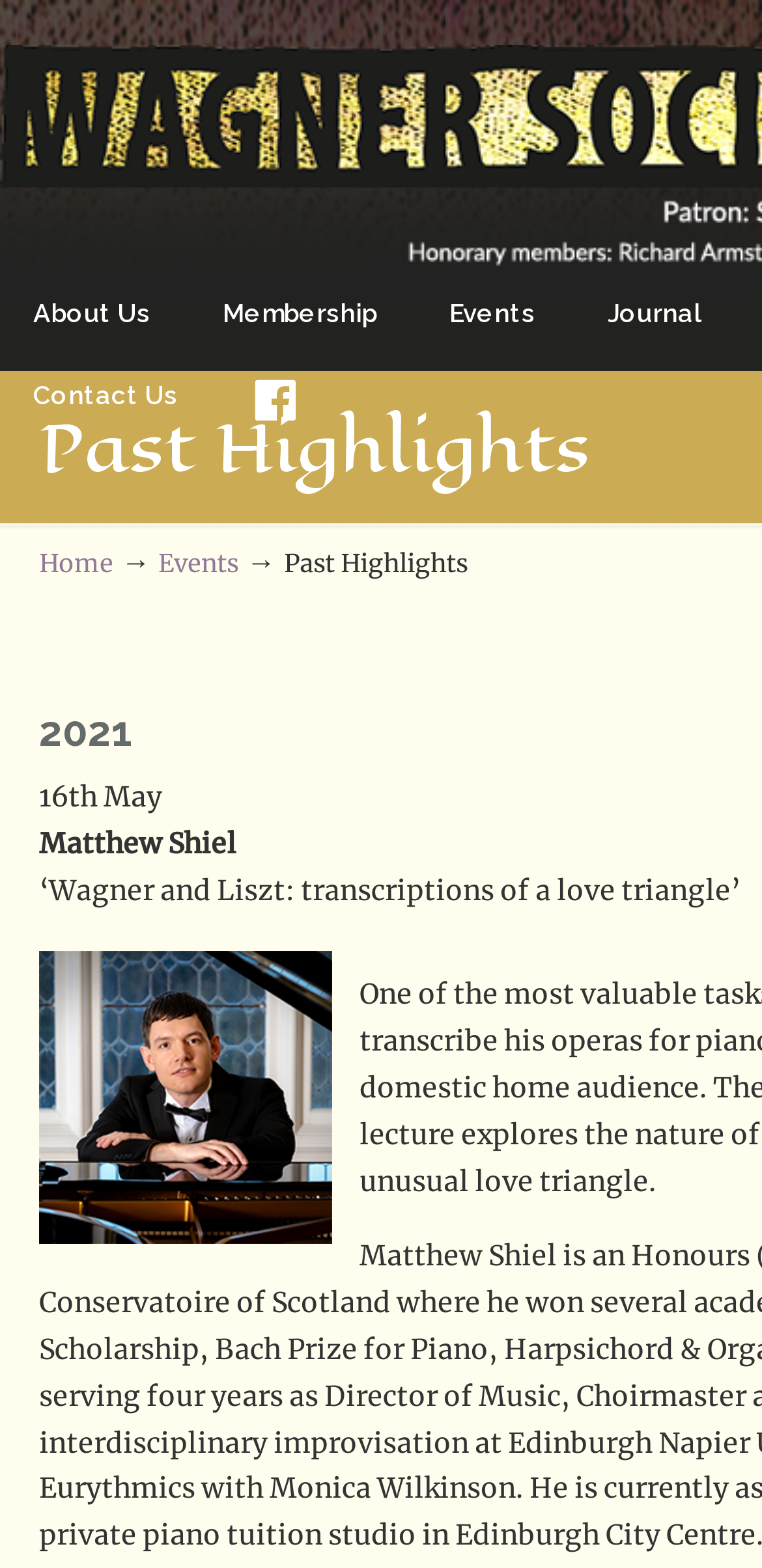Give a one-word or phrase response to the following question: What is the topic of the event on 16th May?

Wagner and Liszt